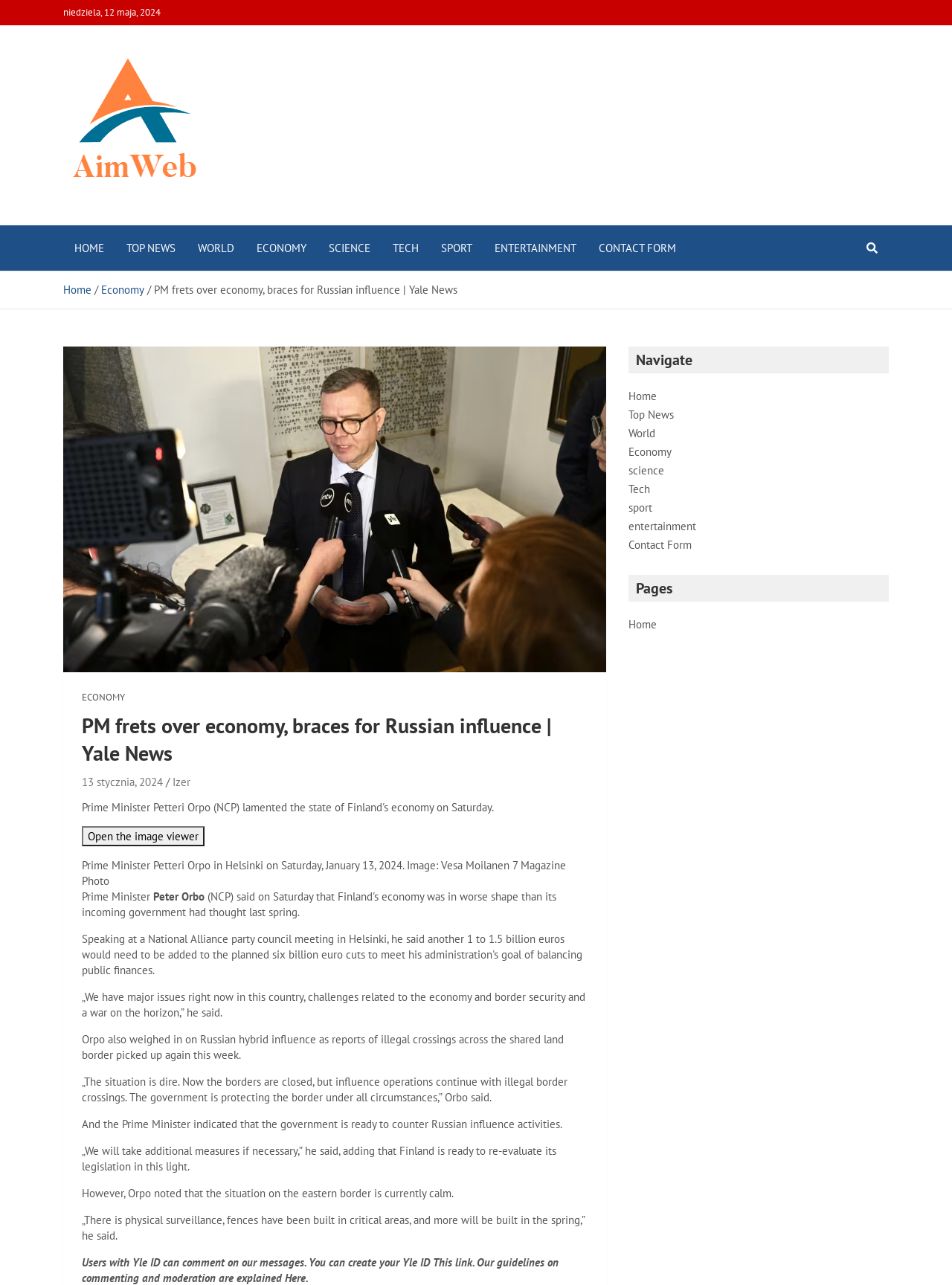Using the provided element description: "Economy", determine the bounding box coordinates of the corresponding UI element in the screenshot.

[0.258, 0.175, 0.334, 0.211]